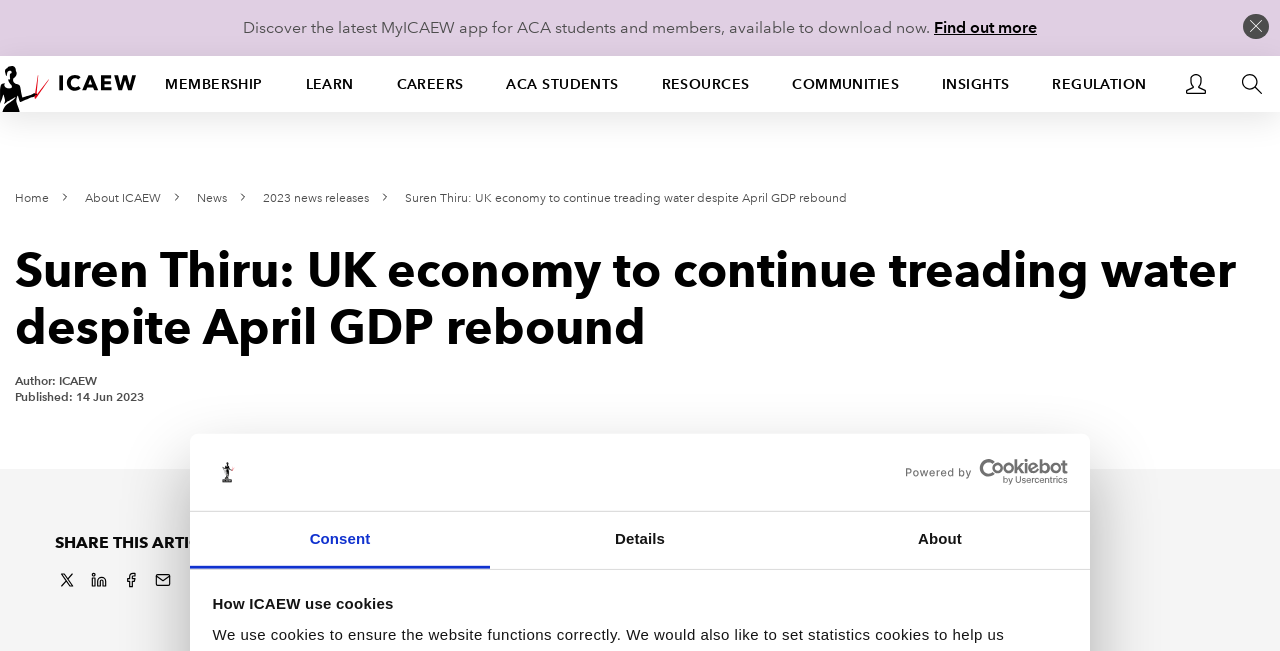Given the element description About ICAEW, predict the bounding box coordinates for the UI element in the webpage screenshot. The format should be (top-left x, top-left y, bottom-right x, bottom-right y), and the values should be between 0 and 1.

[0.066, 0.293, 0.126, 0.316]